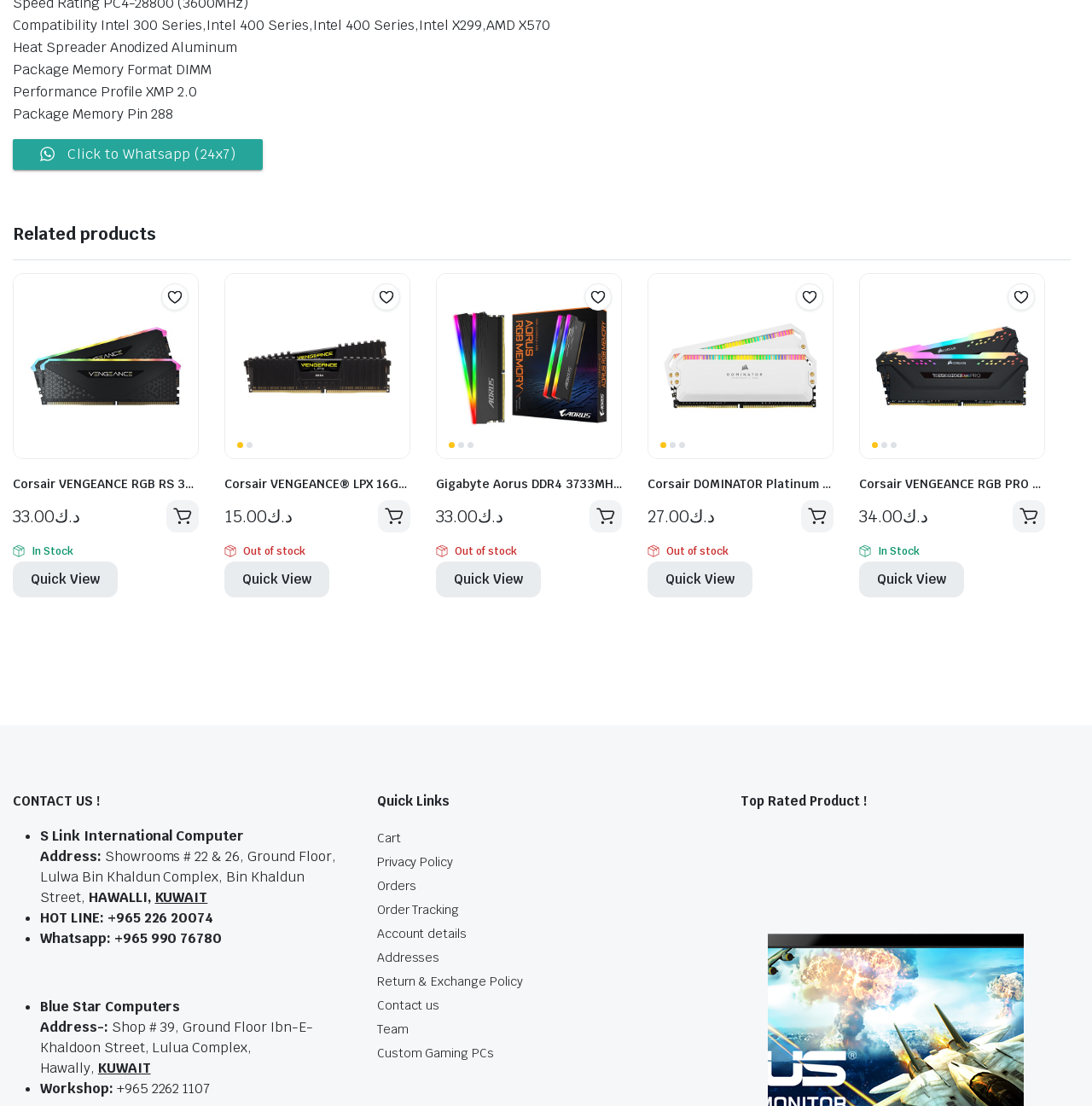Predict the bounding box for the UI component with the following description: "Custom Gaming PCs".

[0.345, 0.945, 0.452, 0.959]